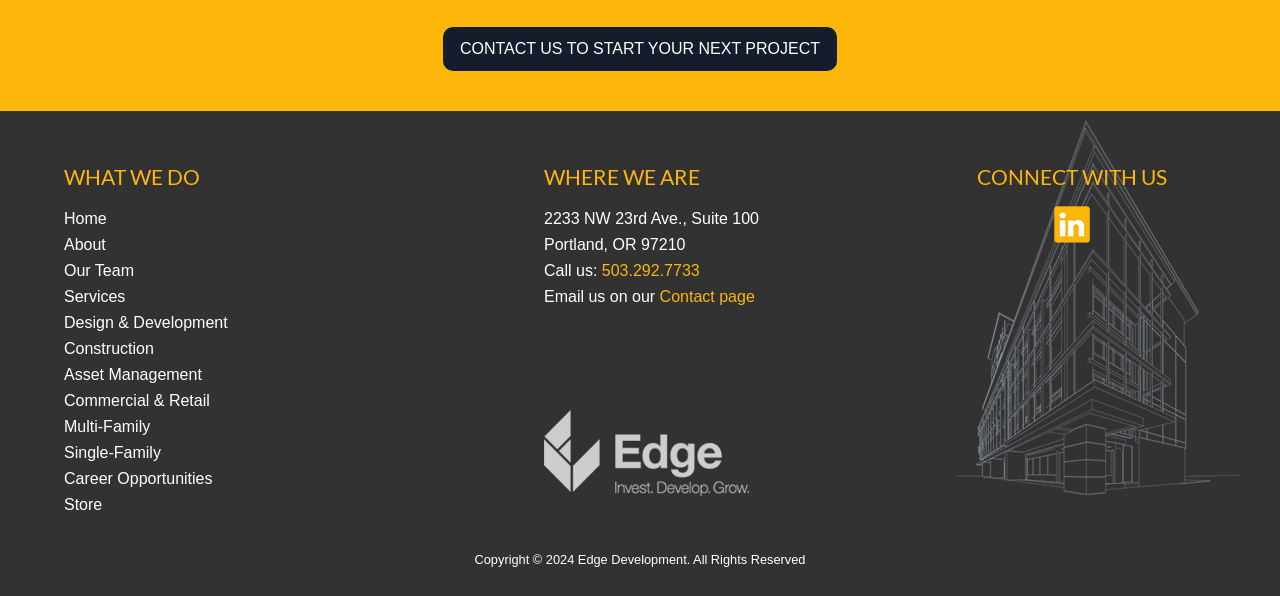Please provide a one-word or short phrase answer to the question:
What is the company's address?

2233 NW 23rd Ave., Suite 100